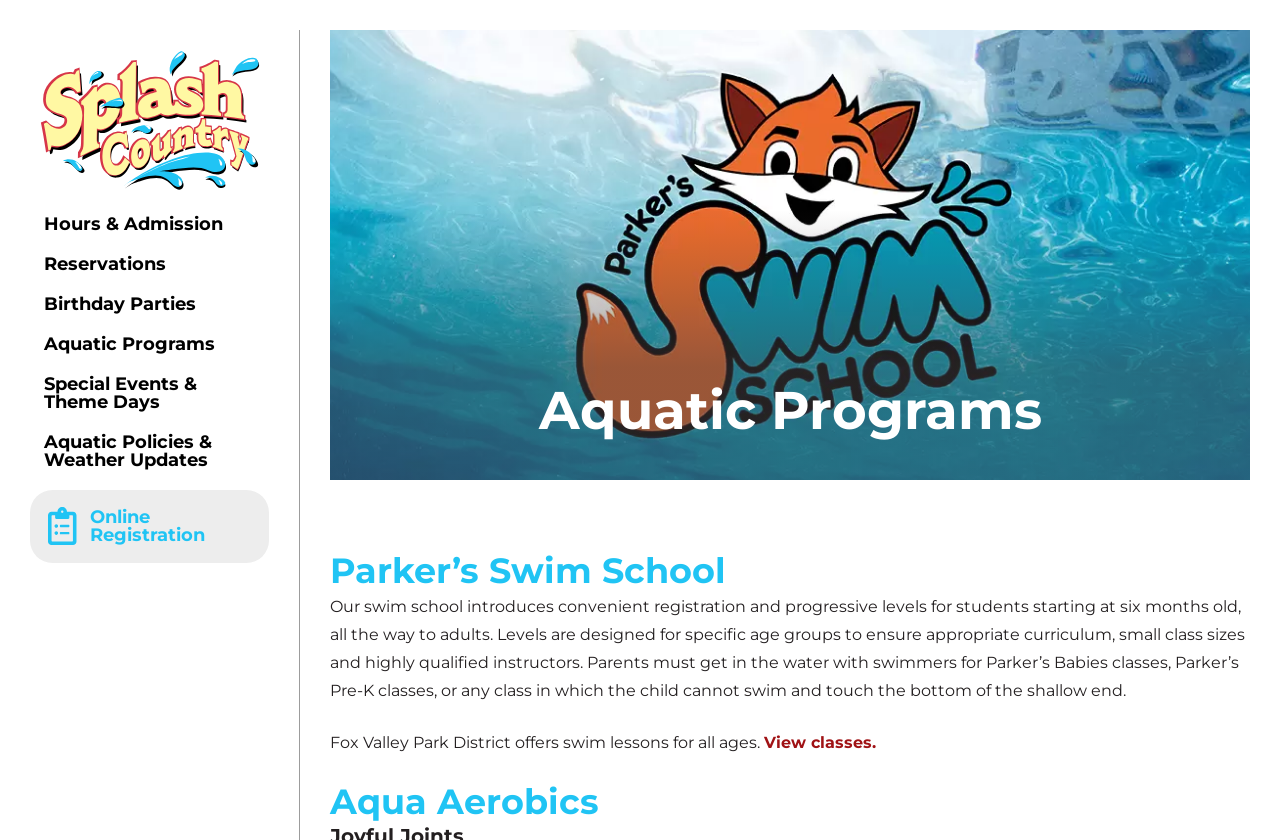Find the bounding box coordinates of the element to click in order to complete this instruction: "View Splash Country page". The bounding box coordinates must be four float numbers between 0 and 1, denoted as [left, top, right, bottom].

[0.031, 0.06, 0.203, 0.227]